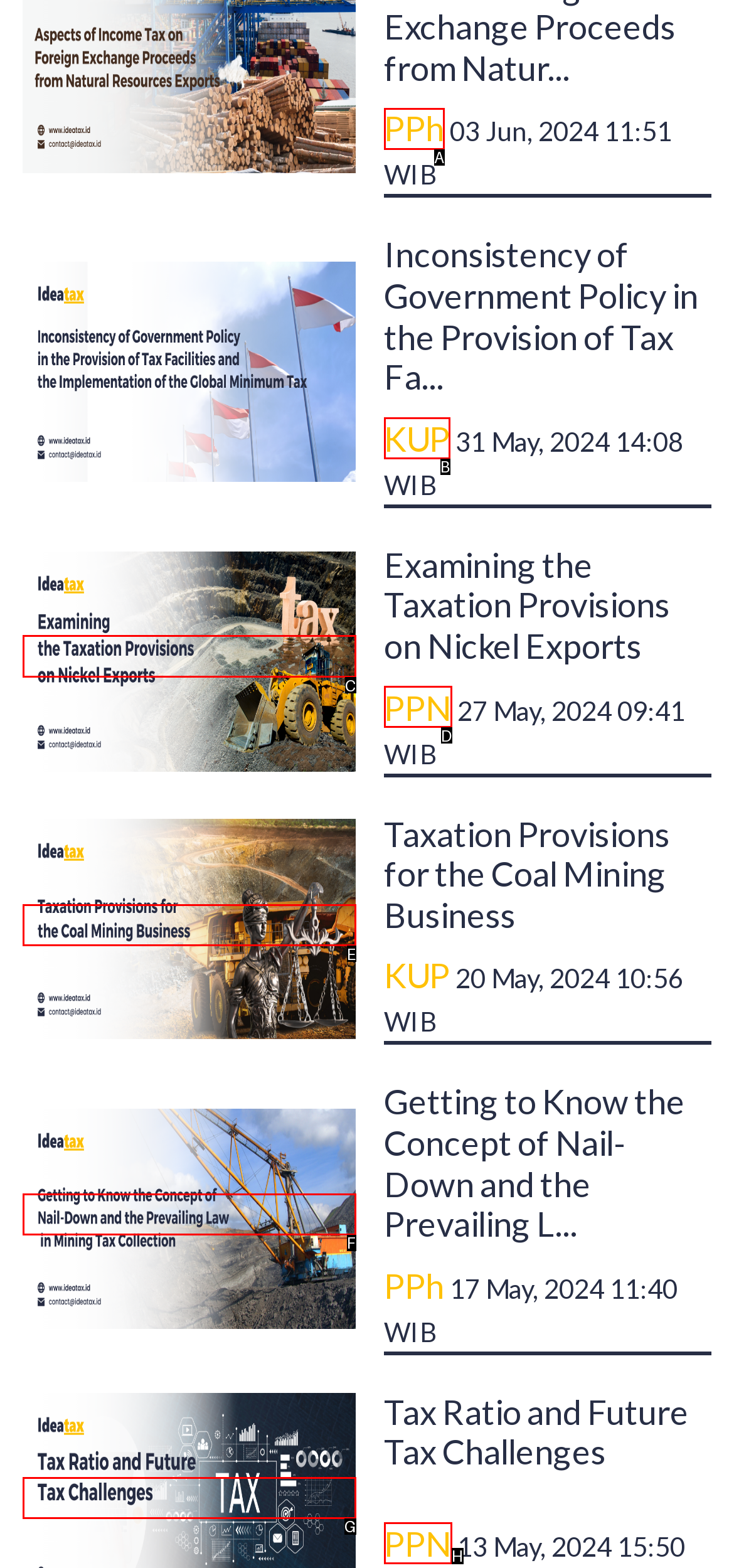Select the letter of the UI element you need to click to complete this task: Read the news about Meneropong ketentuan Perpajakan atas Ekspor Nikel.

C